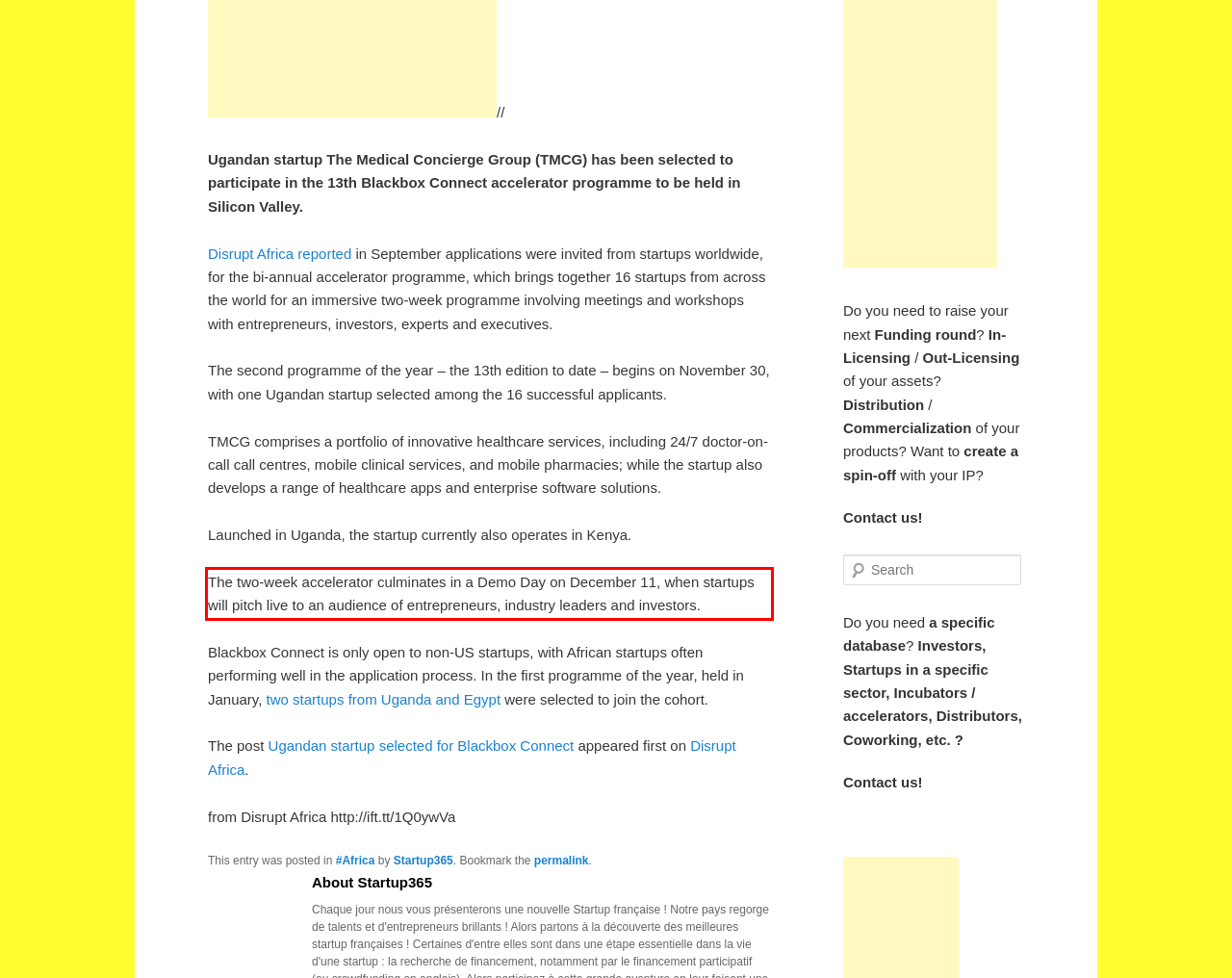Please identify the text within the red rectangular bounding box in the provided webpage screenshot.

The two-week accelerator culminates in a Demo Day on December 11, when startups will pitch live to an audience of entrepreneurs, industry leaders and investors.